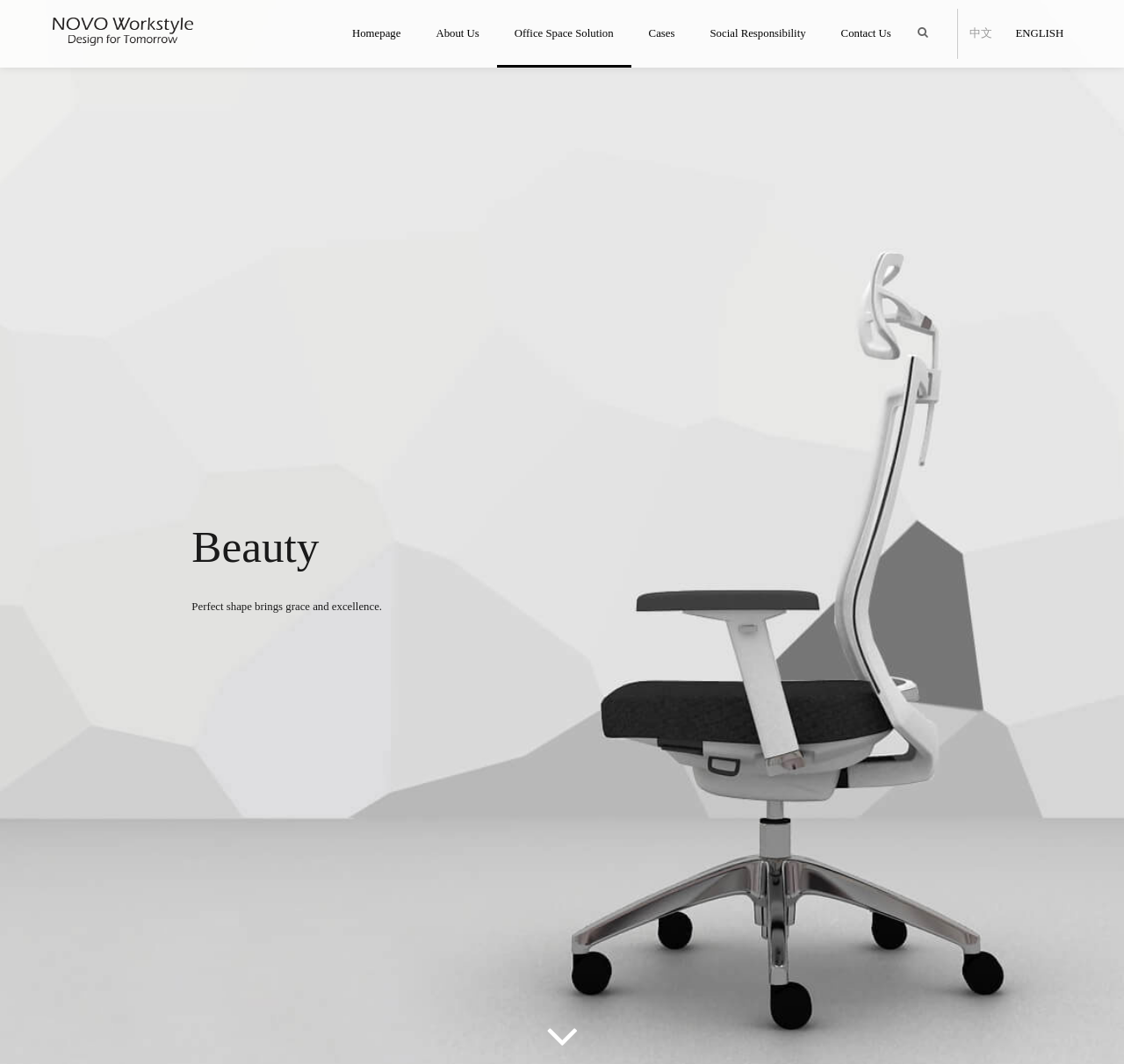Provide the bounding box for the UI element matching this description: "About Us".

[0.372, 0.0, 0.442, 0.061]